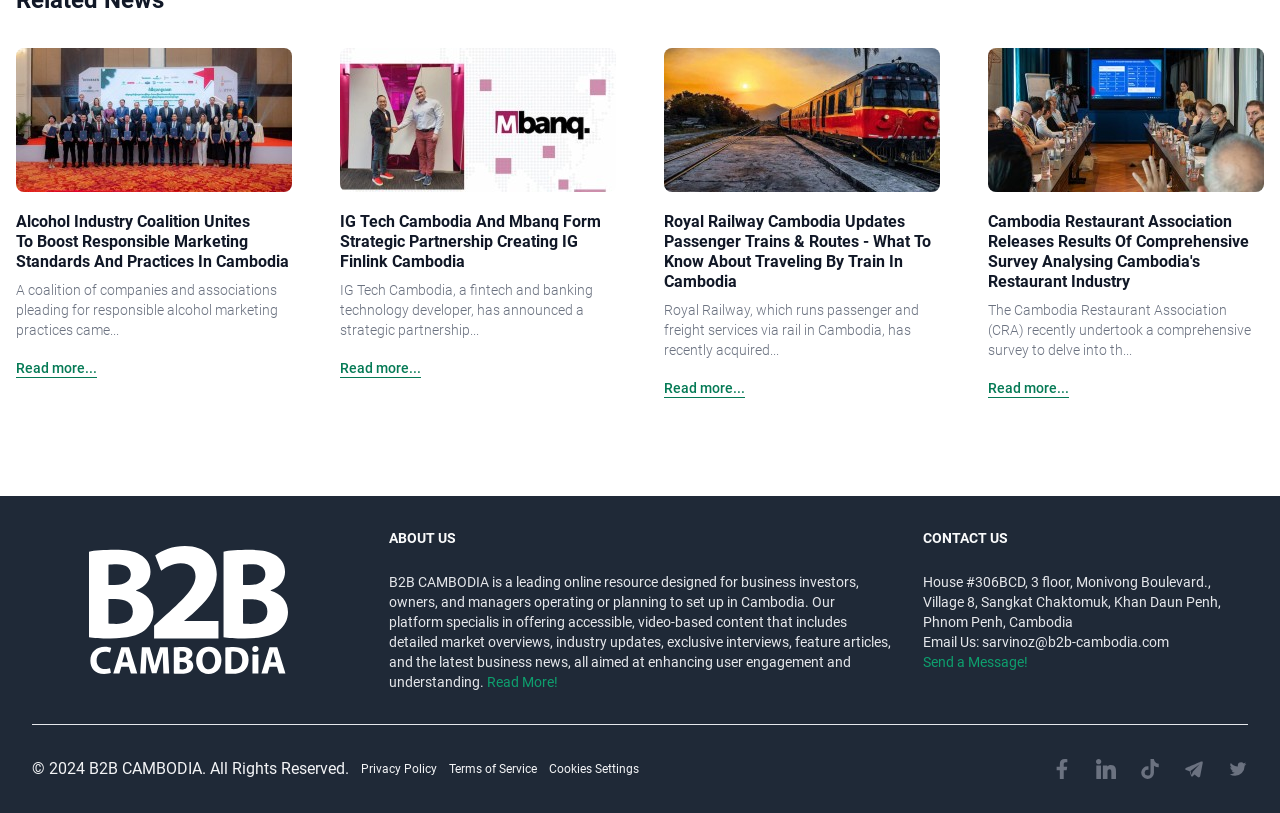How many articles are on this webpage?
Look at the image and respond with a one-word or short phrase answer.

4